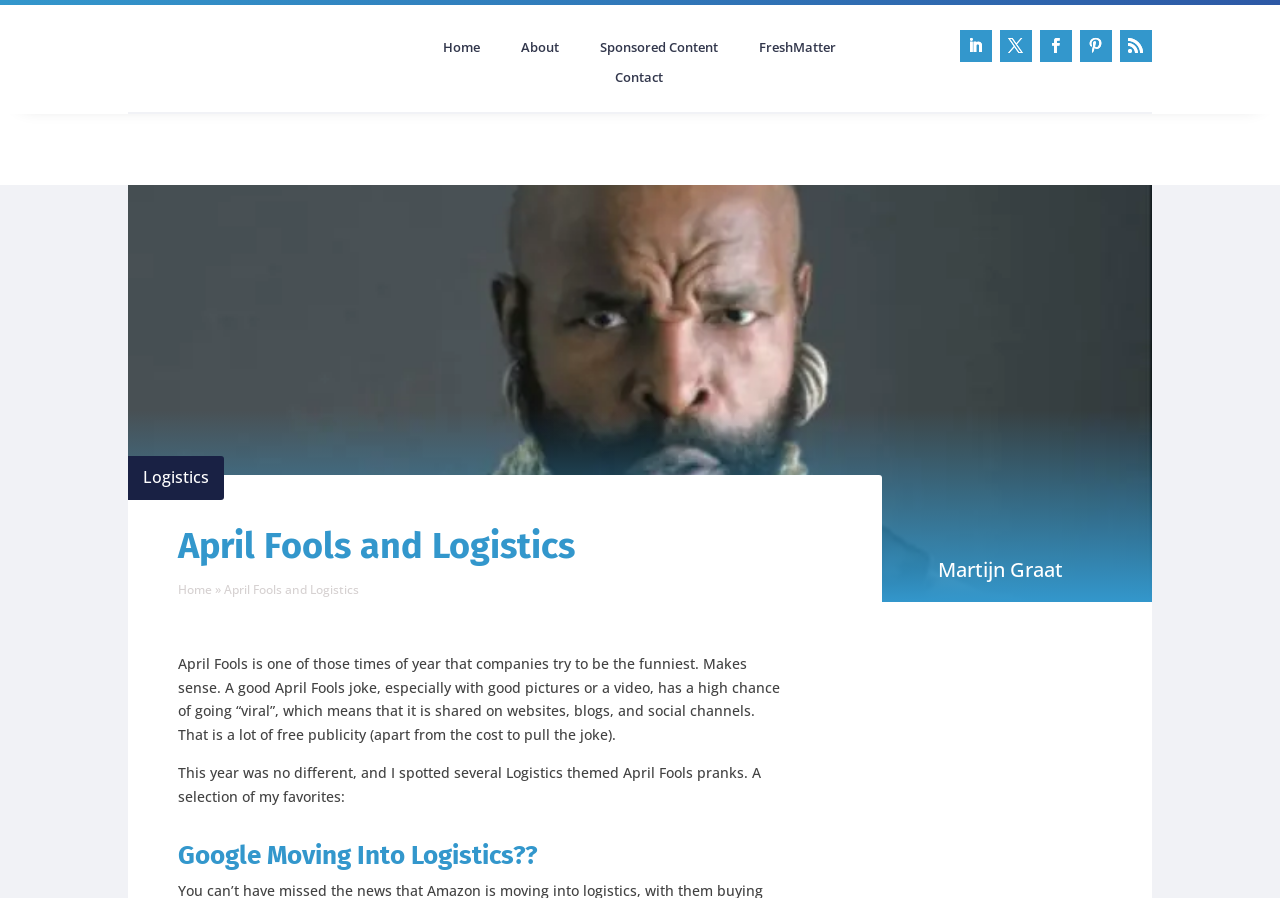Determine the bounding box coordinates for the UI element with the following description: "parent_node: All Categories". The coordinates should be four float numbers between 0 and 1, represented as [left, top, right, bottom].

[0.327, 0.121, 0.336, 0.206]